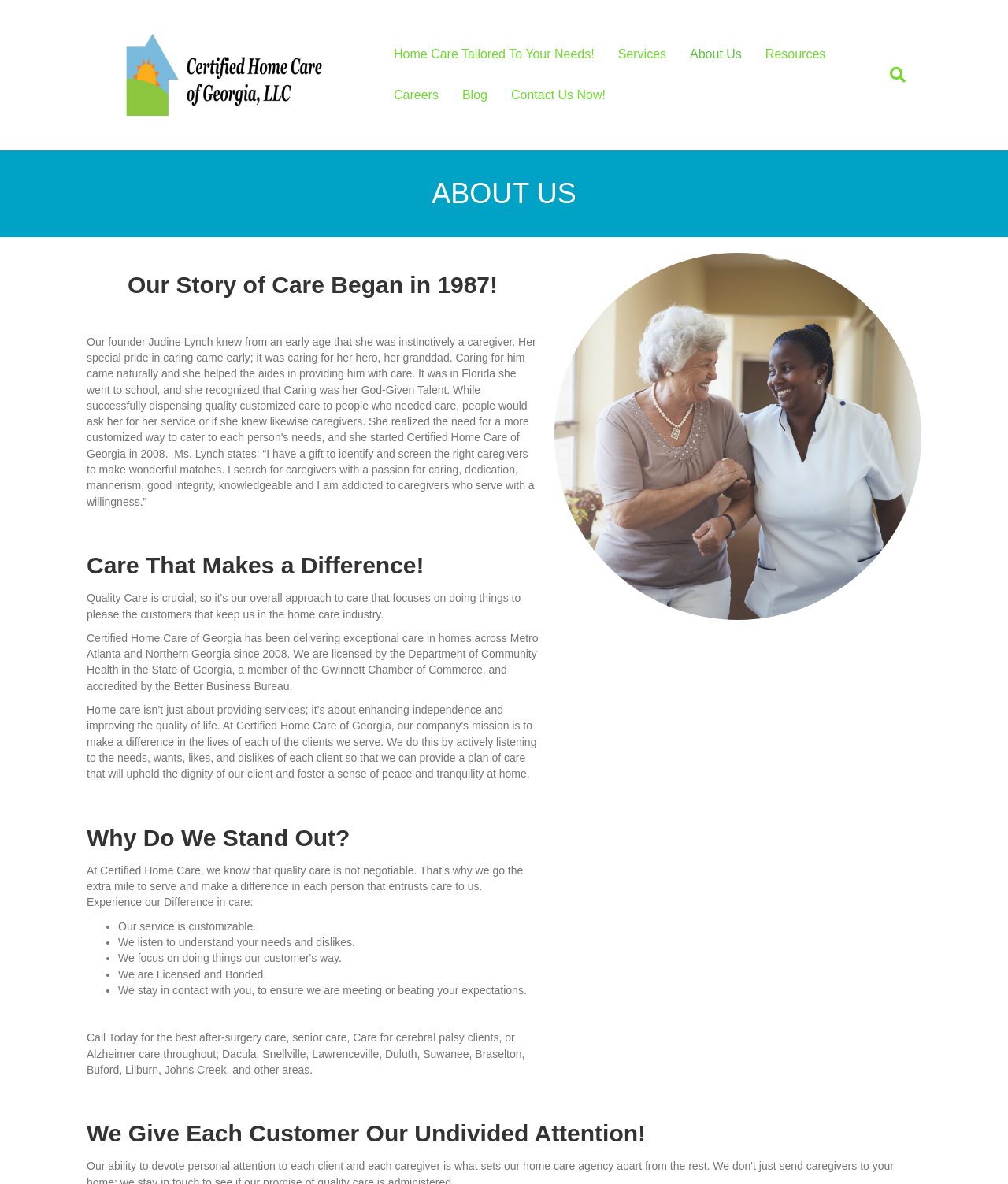What is the company's approach to care?
Look at the screenshot and provide an in-depth answer.

The company's approach to care can be inferred from the text 'At Certified Home Care, we know that quality care is not negotiable. That’s why we go the extra mile to serve and make a difference in each person that entrusts care to us. Experience our Difference in care:' which has a bounding box coordinate of [0.086, 0.73, 0.519, 0.767]. The text suggests that the company provides customizable and attentive care.